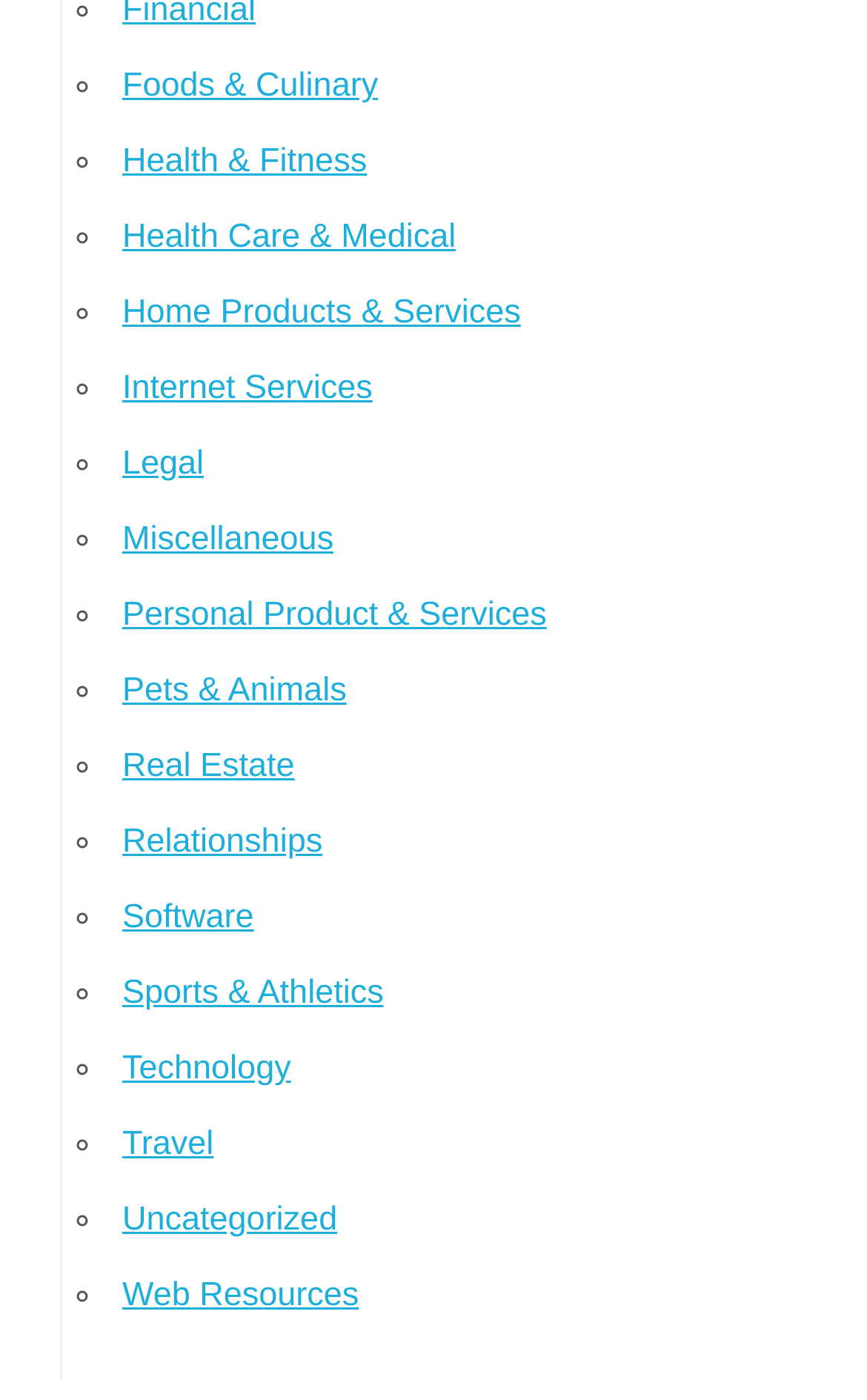Is there a category related to technology?
Could you answer the question with a detailed and thorough explanation?

I searched through the list of categories and found that there is a category named 'Technology' listed on this webpage.